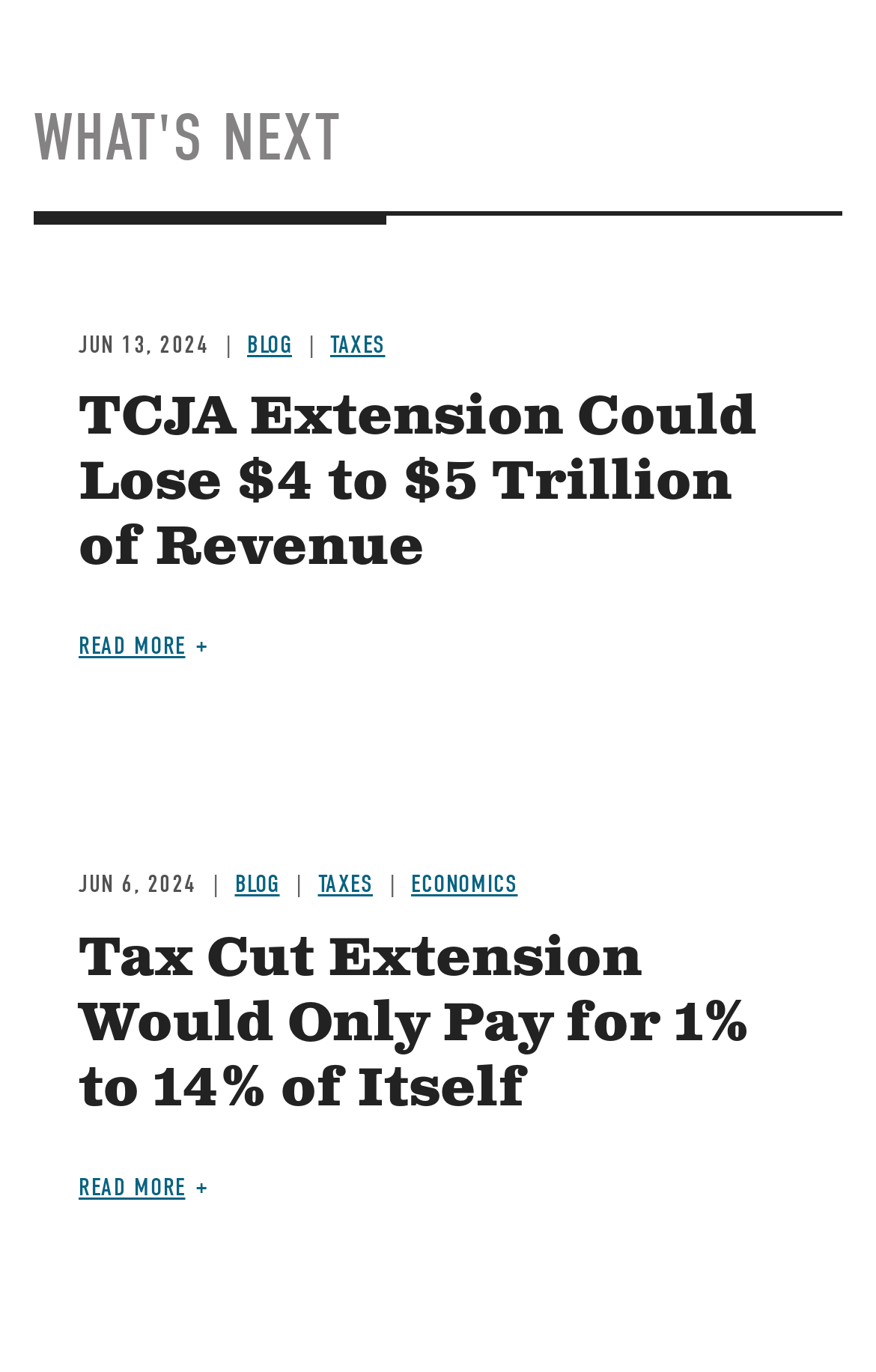Please identify the bounding box coordinates of the element's region that needs to be clicked to fulfill the following instruction: "Go to BLOG". The bounding box coordinates should consist of four float numbers between 0 and 1, i.e., [left, top, right, bottom].

[0.258, 0.24, 0.333, 0.261]